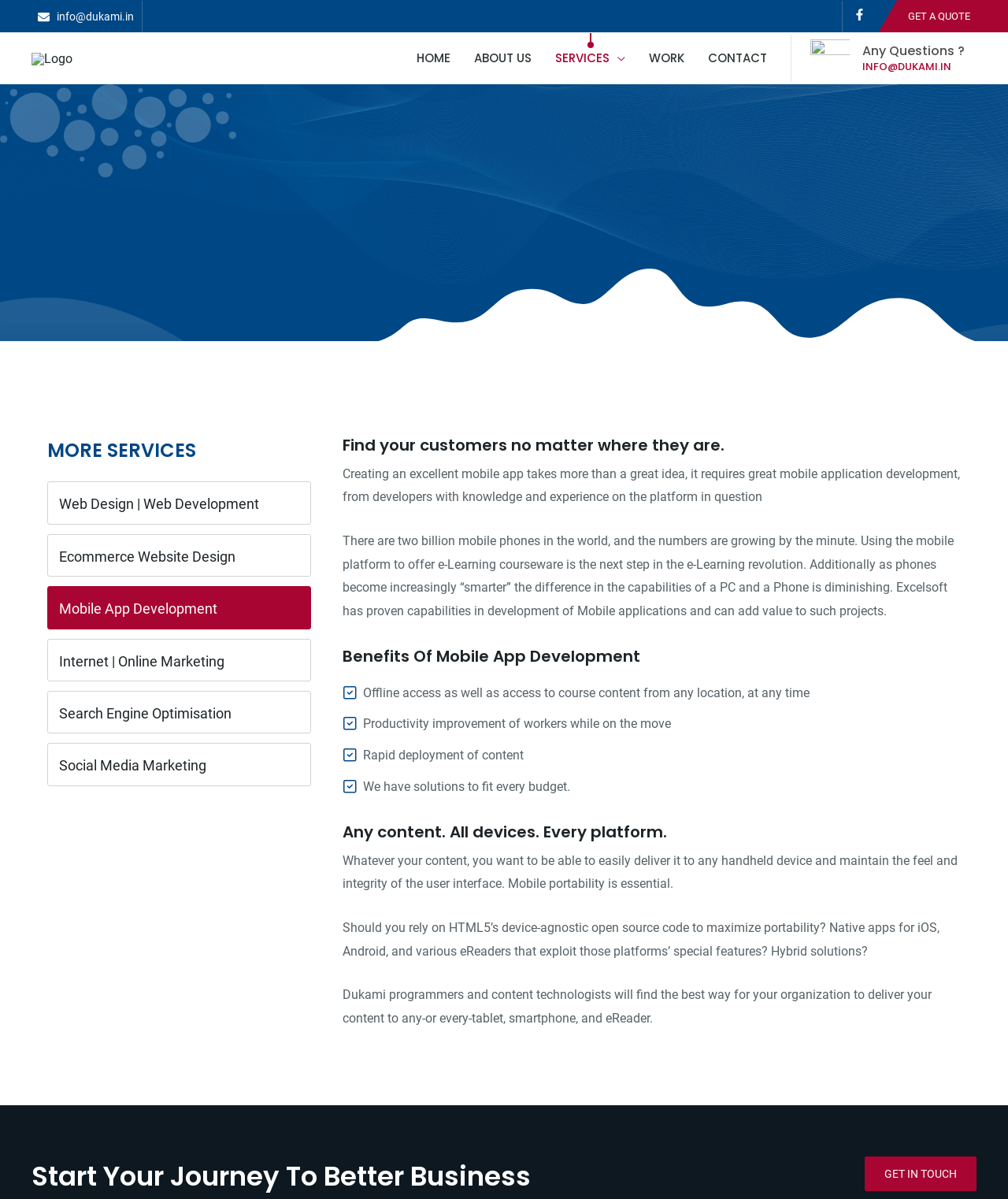Show the bounding box coordinates for the element that needs to be clicked to execute the following instruction: "GET IN TOUCH". Provide the coordinates in the form of four float numbers between 0 and 1, i.e., [left, top, right, bottom].

[0.858, 0.964, 0.969, 0.993]